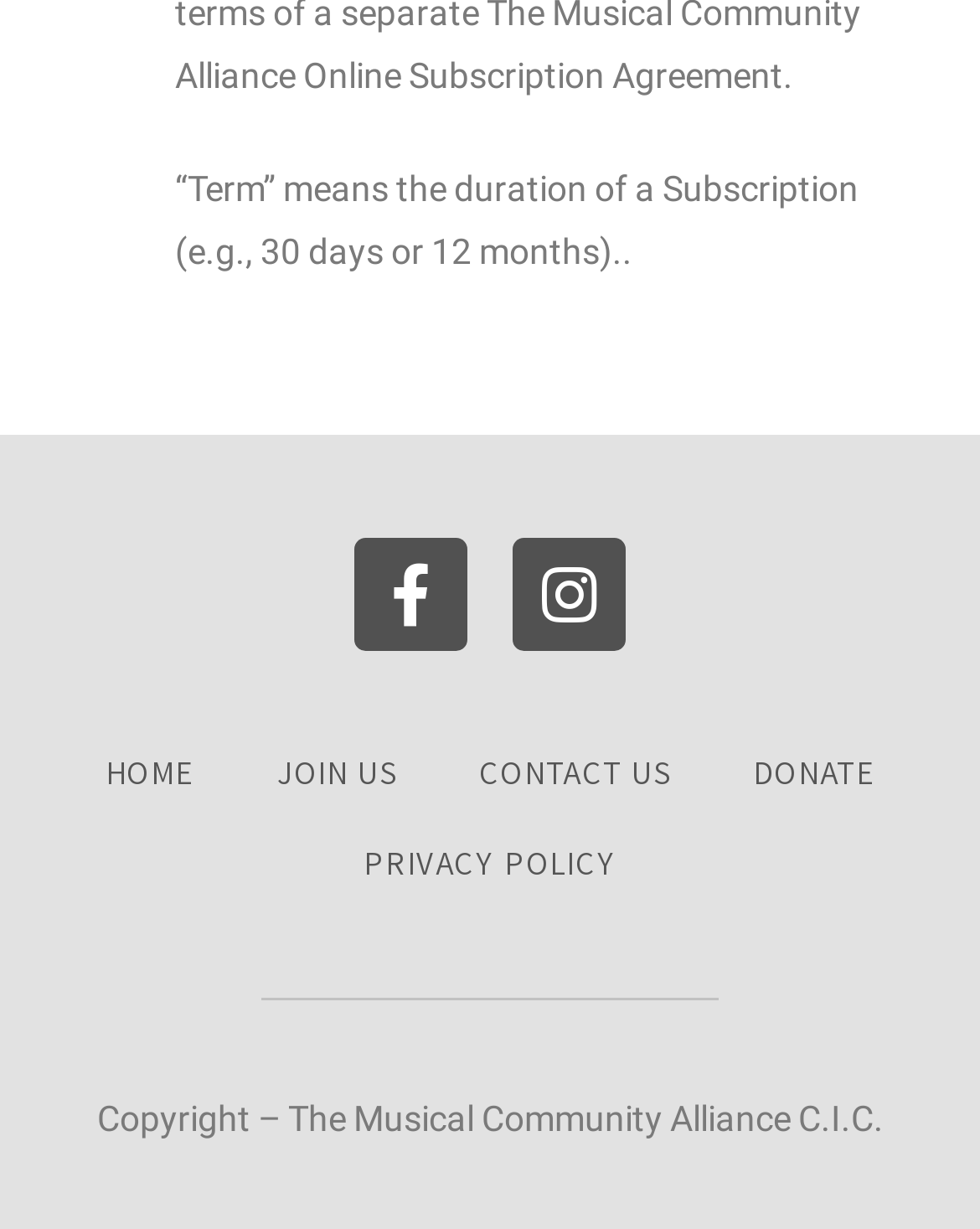Please find the bounding box coordinates (top-left x, top-left y, bottom-right x, bottom-right y) in the screenshot for the UI element described as follows: Join Us

[0.244, 0.594, 0.442, 0.668]